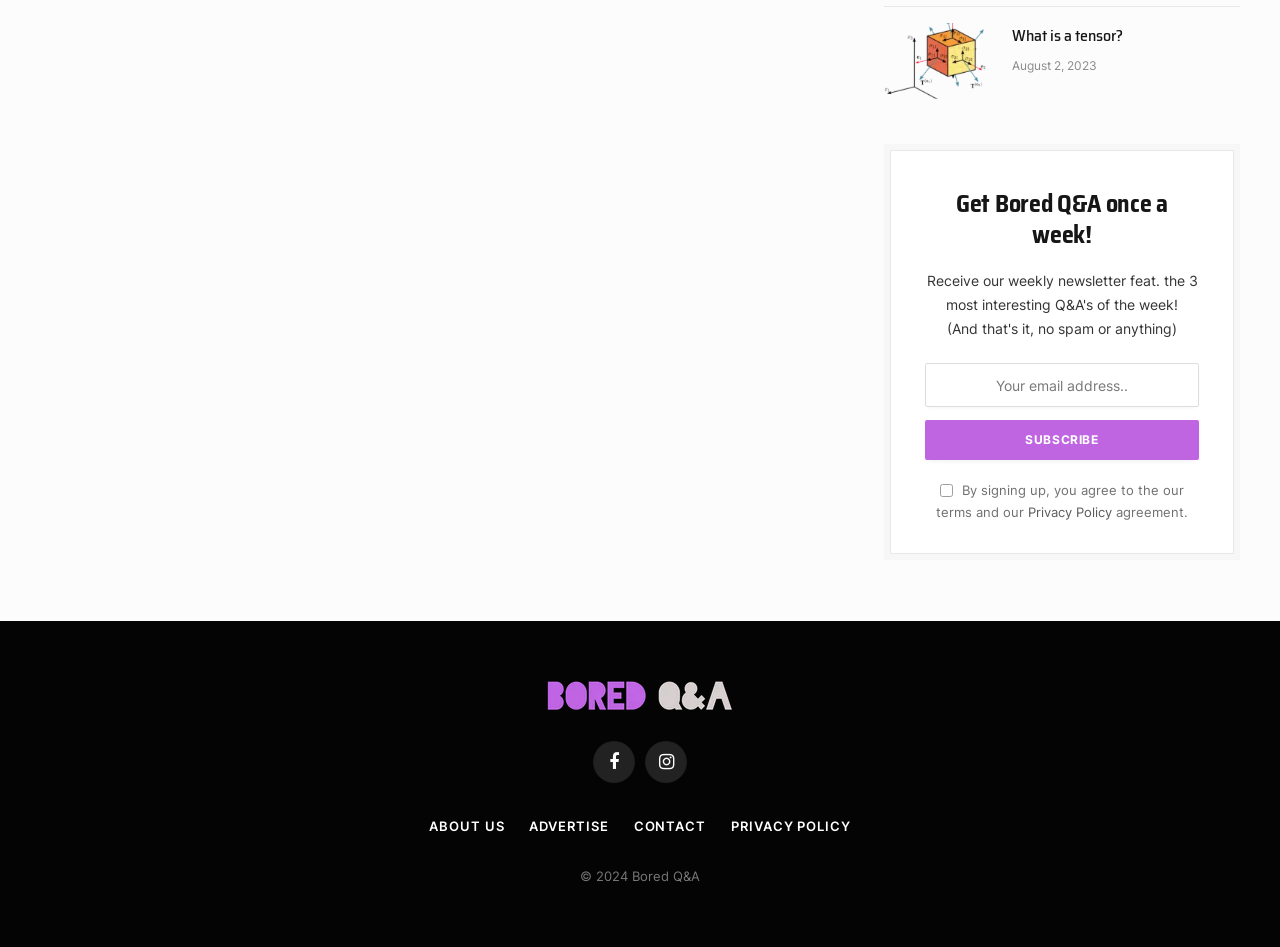From the screenshot, find the bounding box of the UI element matching this description: "aria-label="What is a tensor?"". Supply the bounding box coordinates in the form [left, top, right, bottom], each a float between 0 and 1.

[0.691, 0.024, 0.777, 0.105]